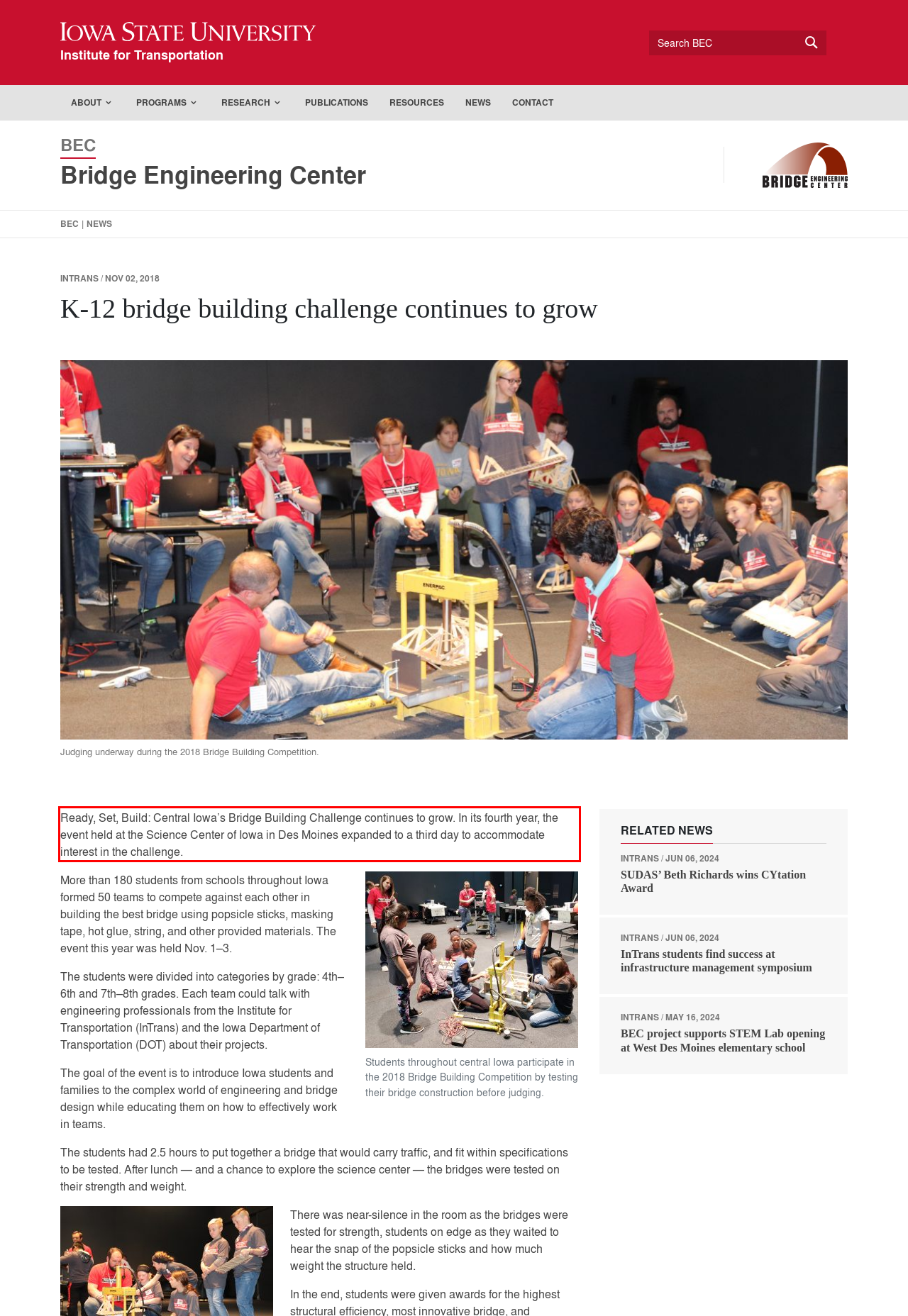Review the screenshot of the webpage and recognize the text inside the red rectangle bounding box. Provide the extracted text content.

Ready, Set, Build: Central Iowa’s Bridge Building Challenge continues to grow. In its fourth year, the event held at the Science Center of Iowa in Des Moines expanded to a third day to accommodate interest in the challenge.